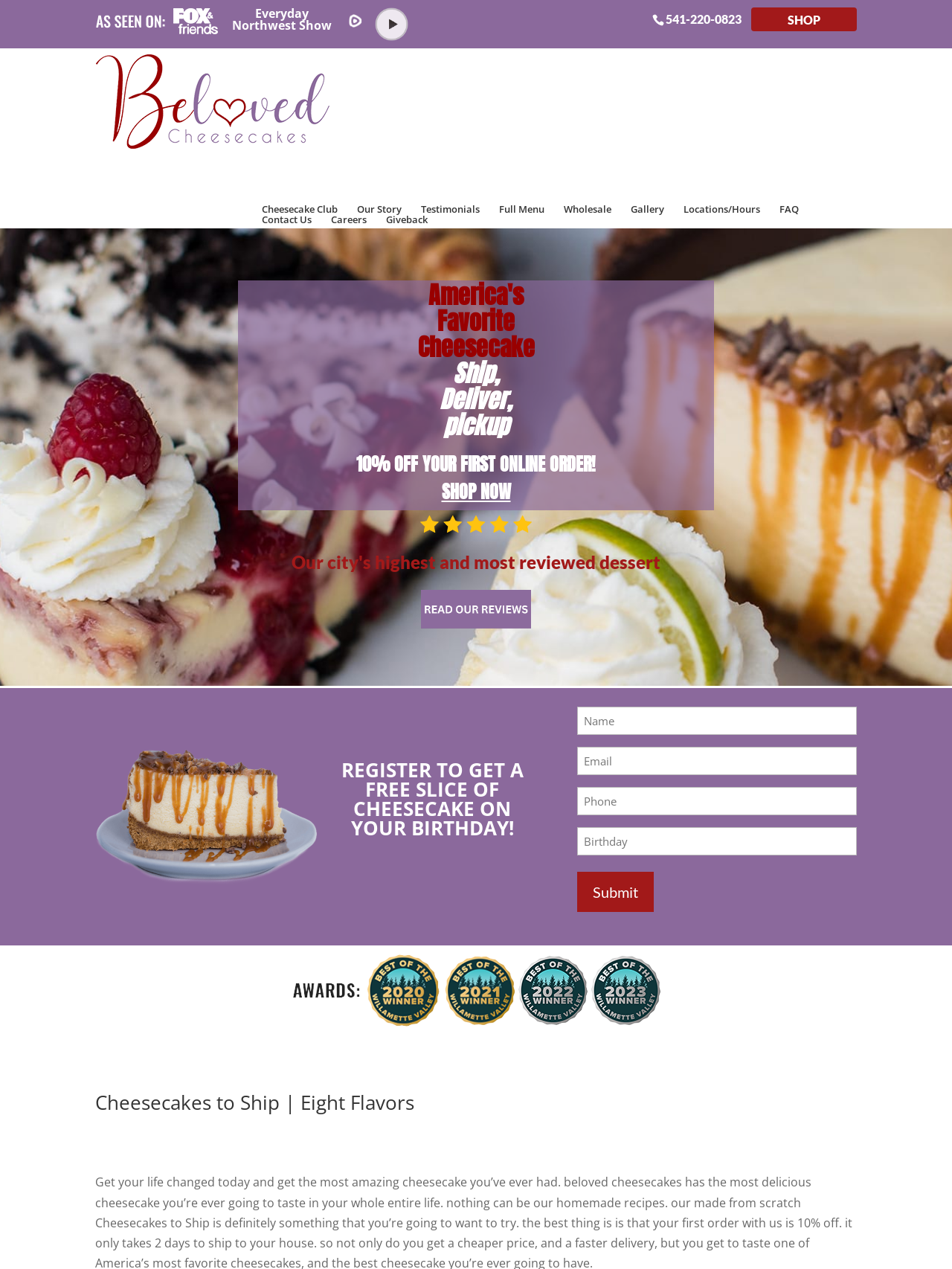Please specify the bounding box coordinates of the clickable section necessary to execute the following command: "Click the 'SHOP' link".

[0.789, 0.006, 0.9, 0.025]